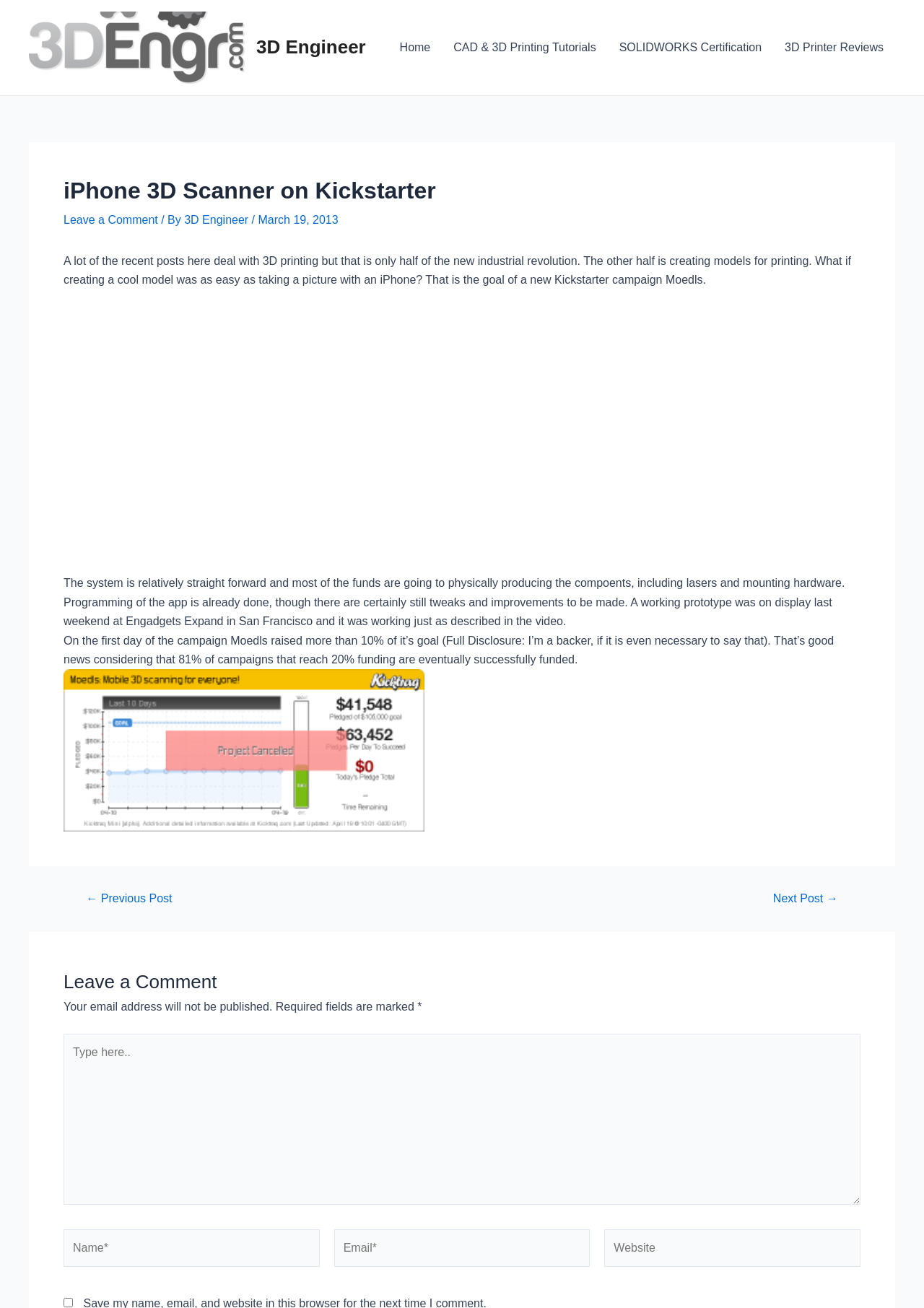Answer the question briefly using a single word or phrase: 
What is the name of the author of the article?

3D Engineer